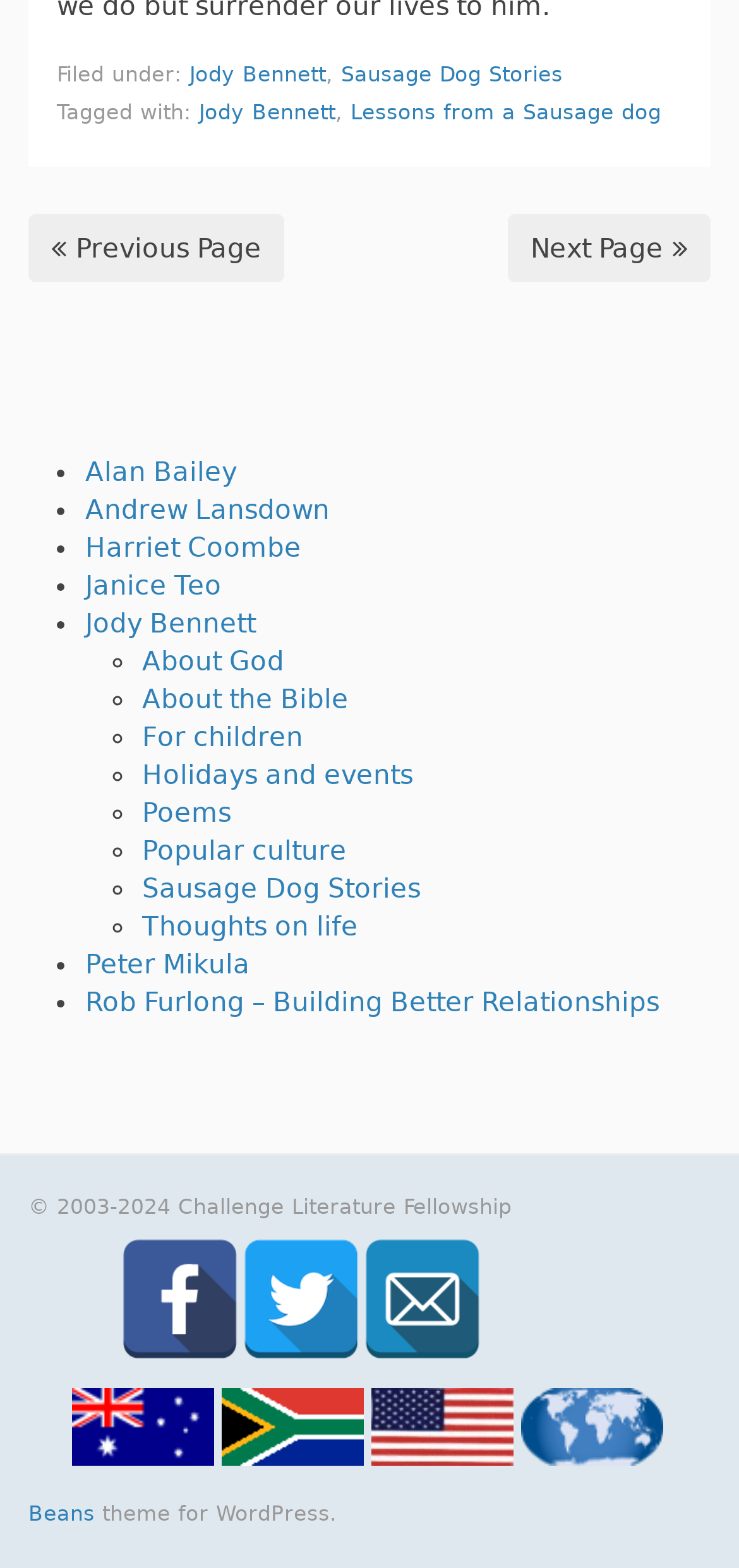Please find the bounding box coordinates (top-left x, top-left y, bottom-right x, bottom-right y) in the screenshot for the UI element described as follows: Next Page

[0.687, 0.136, 0.962, 0.18]